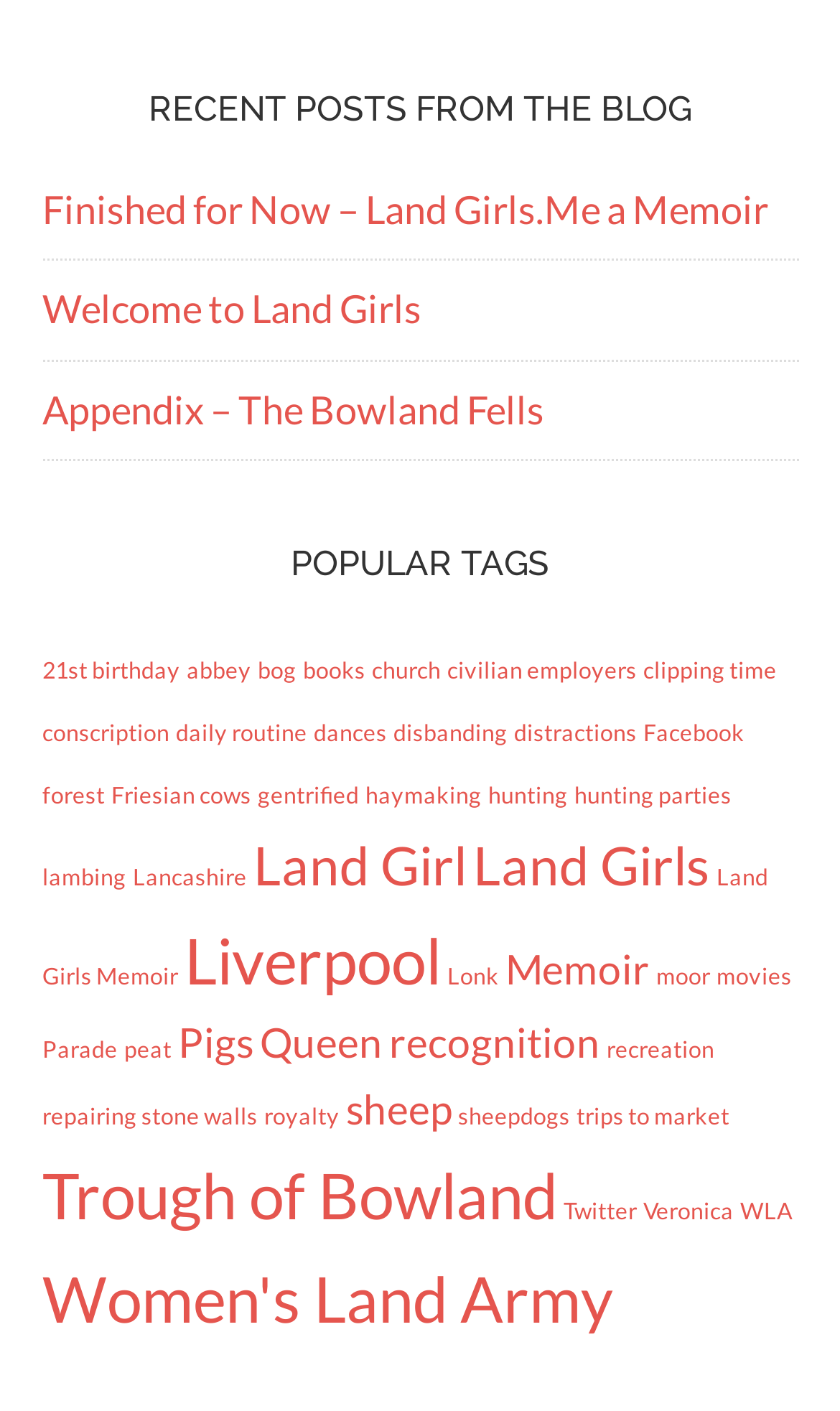Please reply with a single word or brief phrase to the question: 
How many items are tagged with 'Land Girls'?

3